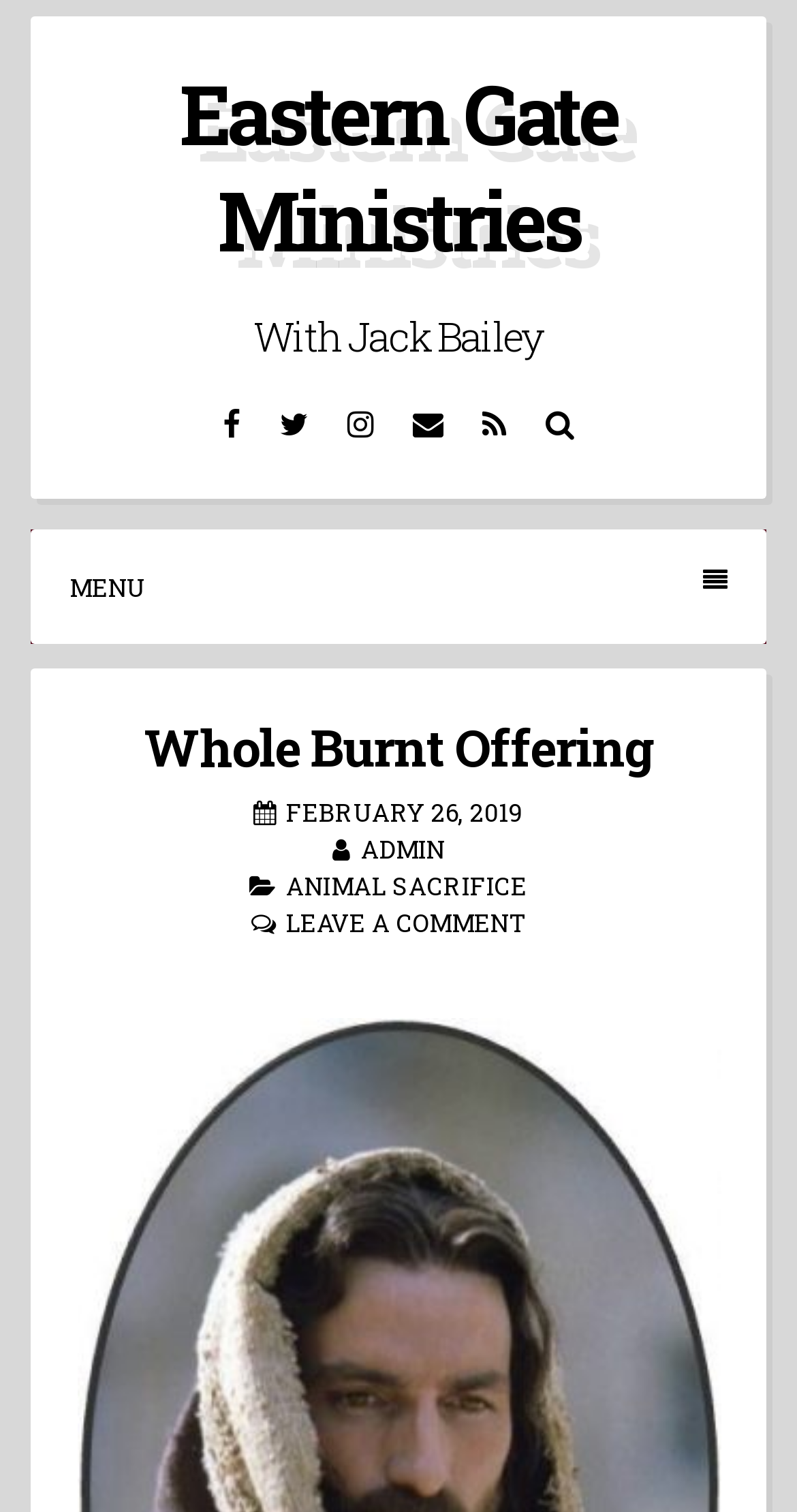What is the name of the ministry?
Please give a detailed and elaborate answer to the question.

The name of the ministry can be found in the link element with the text 'Eastern Gate Ministries' located at the top of the webpage.